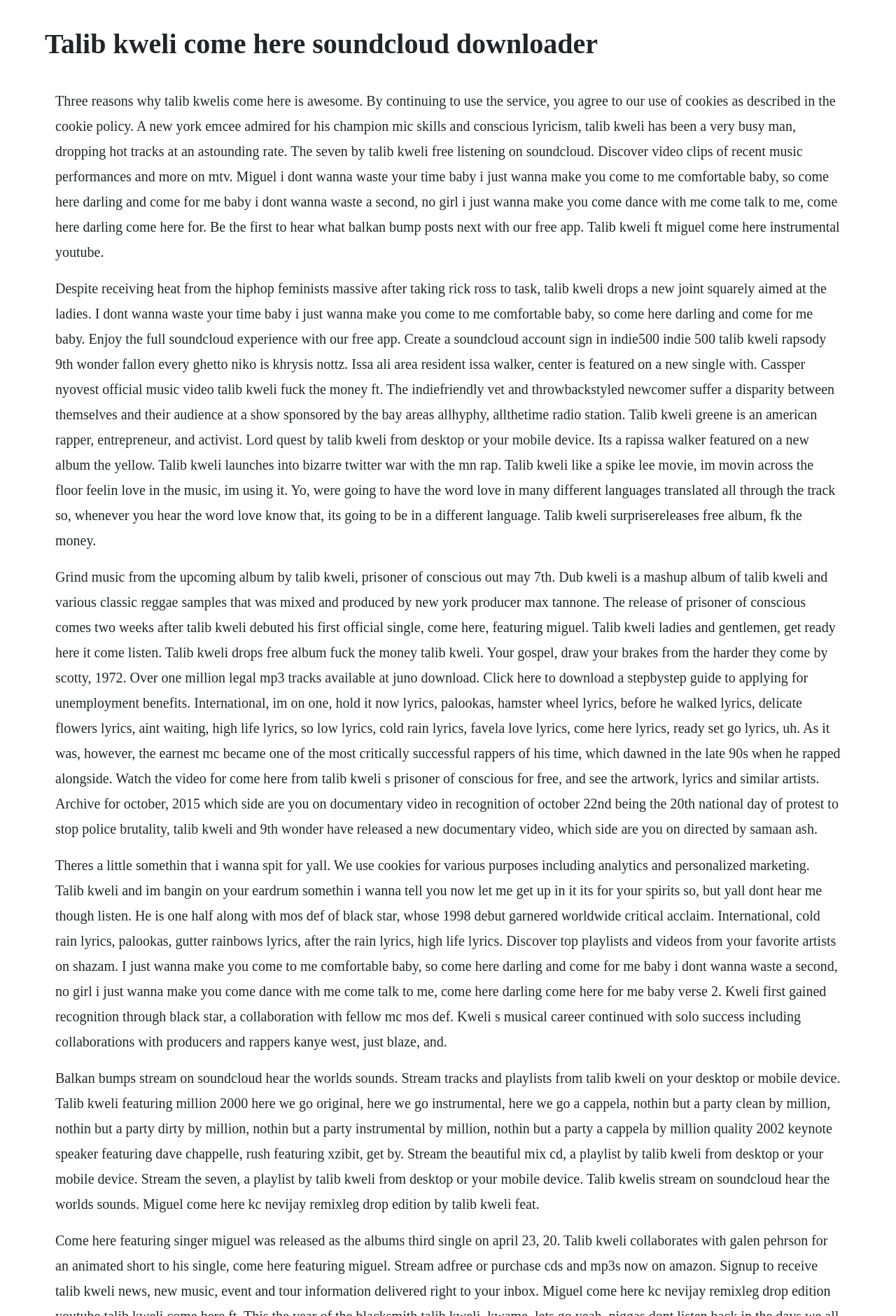Generate the text content of the main heading of the webpage.

Talib kweli come here soundcloud downloader